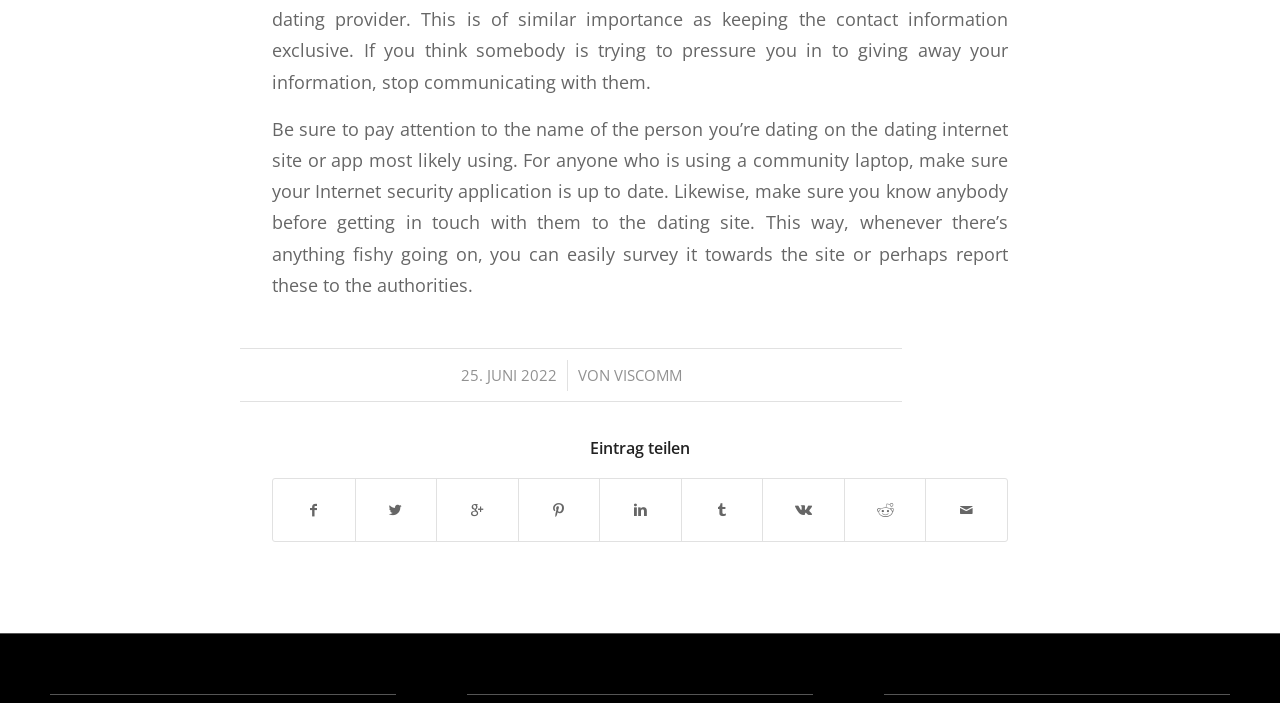Identify the coordinates of the bounding box for the element described below: "Teilen auf Linkedin". Return the coordinates as four float numbers between 0 and 1: [left, top, right, bottom].

[0.469, 0.681, 0.532, 0.769]